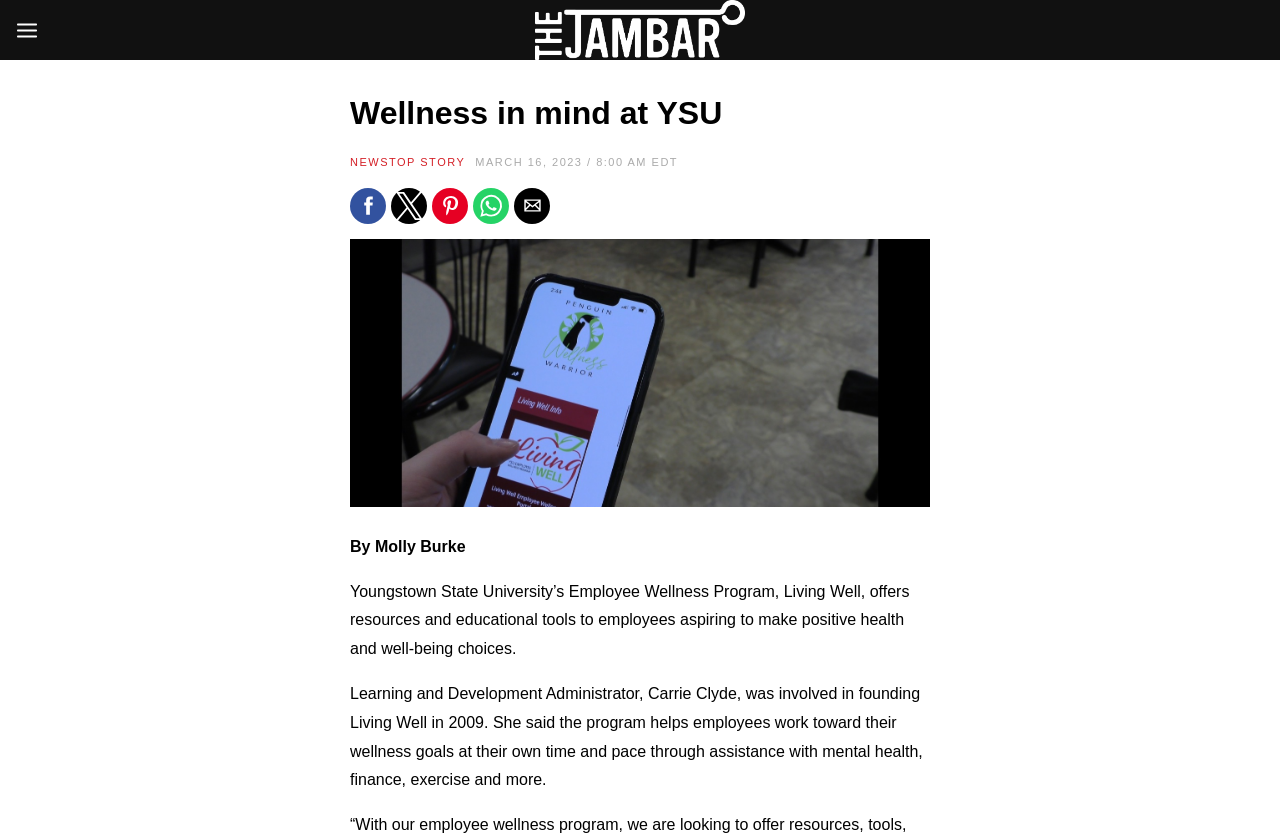Can you specify the bounding box coordinates for the region that should be clicked to fulfill this instruction: "Share by Twitter".

[0.305, 0.224, 0.334, 0.266]